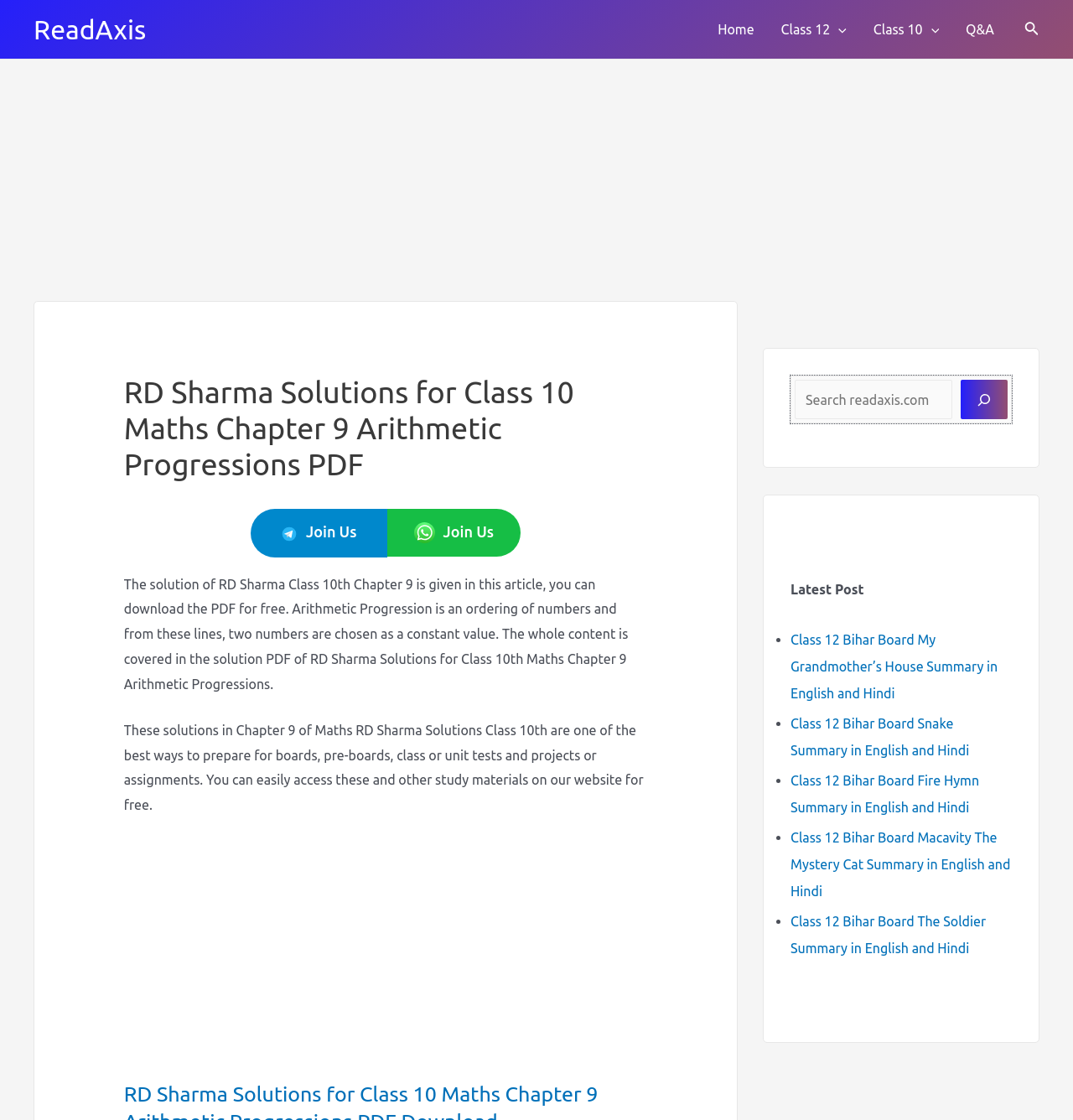What is the chapter of RD Sharma Class 10 Maths discussed on this webpage?
Please give a detailed and thorough answer to the question, covering all relevant points.

The webpage discusses the solution of RD Sharma Class 10 Maths Chapter 9 Arithmetic Progressions, and provides a PDF for free download. This information is obtained from the heading and the static text on the webpage.